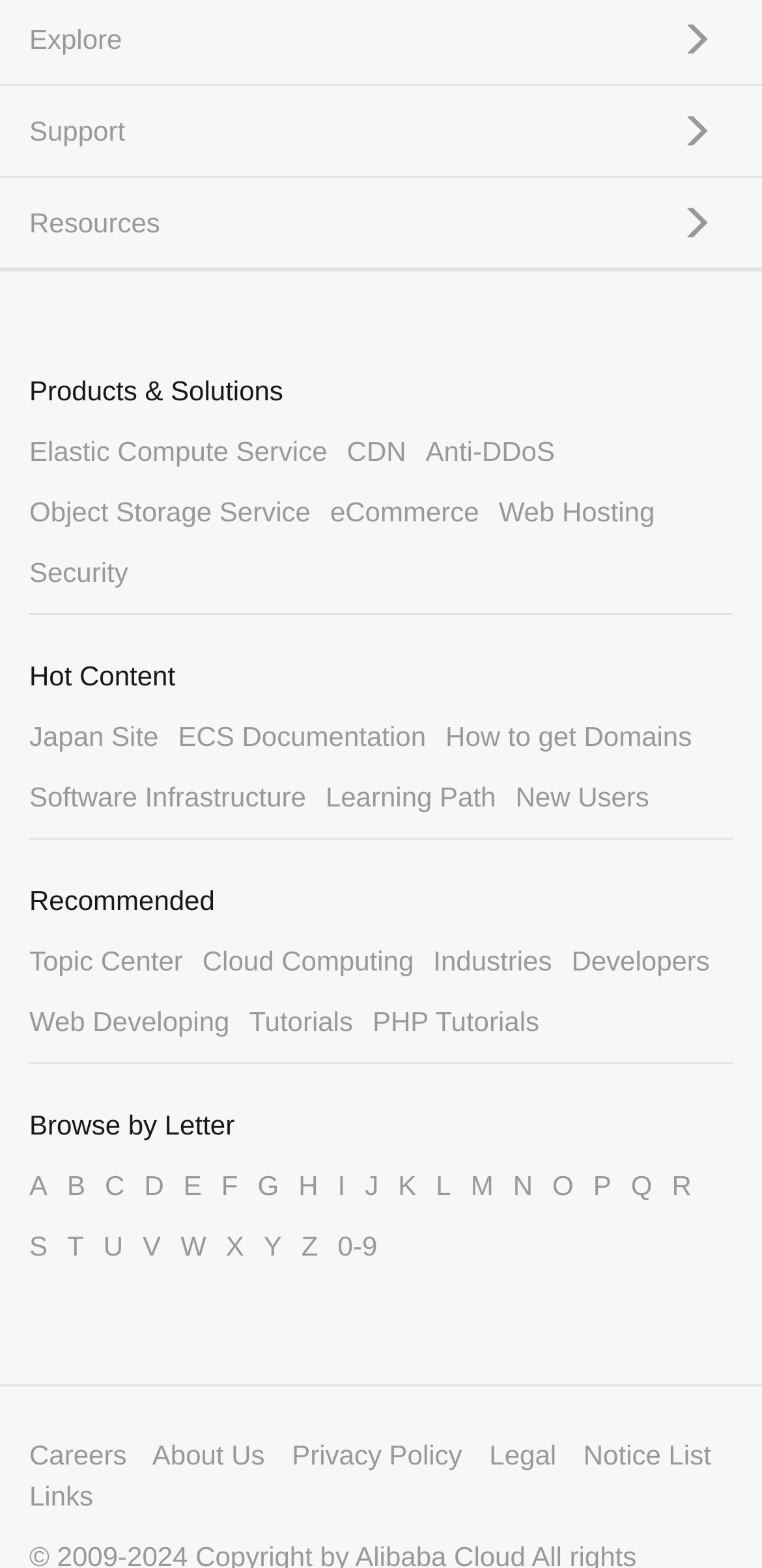Give a concise answer using one word or a phrase to the following question:
How many categories are there under 'Browse by Letter'?

27